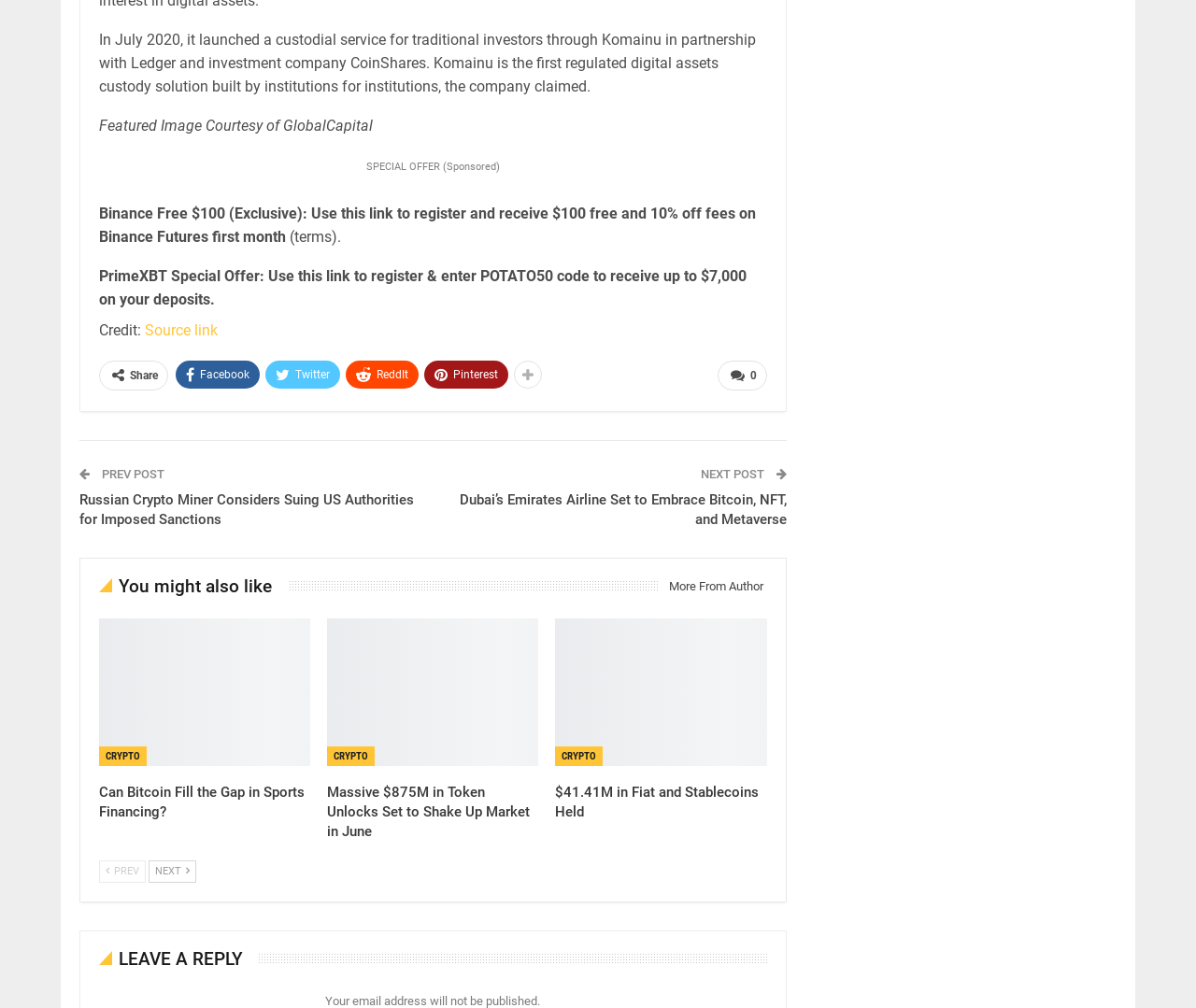How many social media links are available?
Using the picture, provide a one-word or short phrase answer.

4